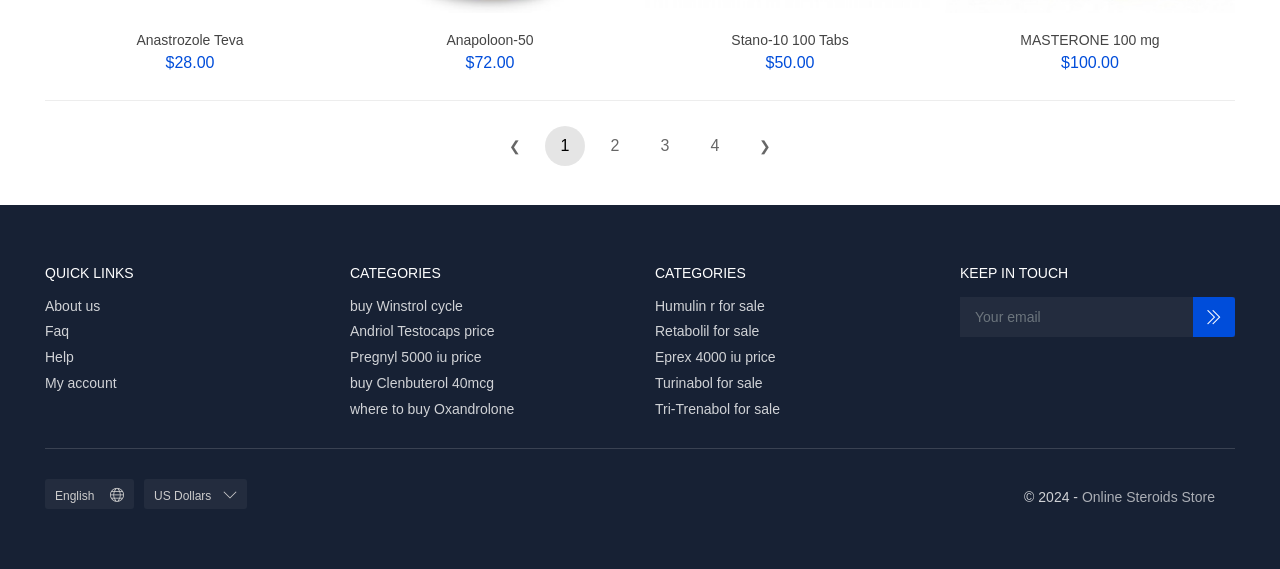Please identify the bounding box coordinates of the clickable element to fulfill the following instruction: "Subscribe with email". The coordinates should be four float numbers between 0 and 1, i.e., [left, top, right, bottom].

[0.932, 0.521, 0.965, 0.591]